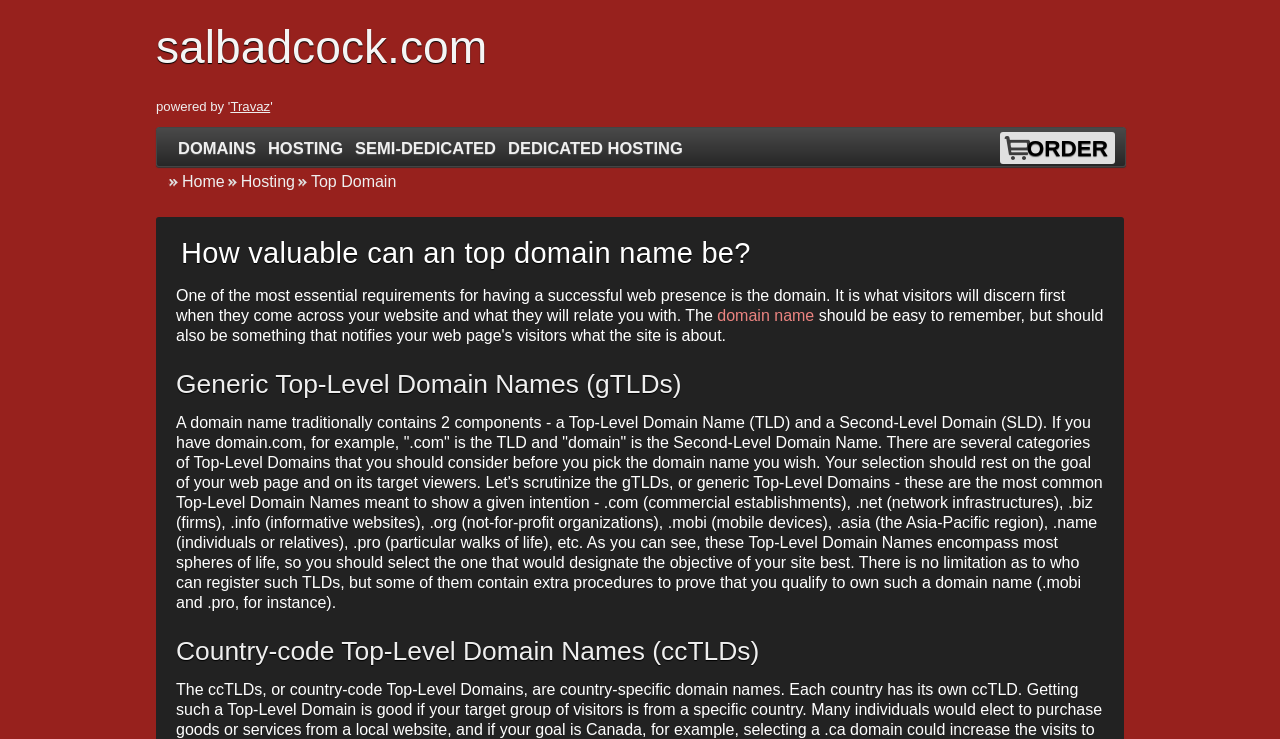Identify the bounding box for the element characterized by the following description: "Dedicated Hosting".

[0.393, 0.185, 0.537, 0.217]